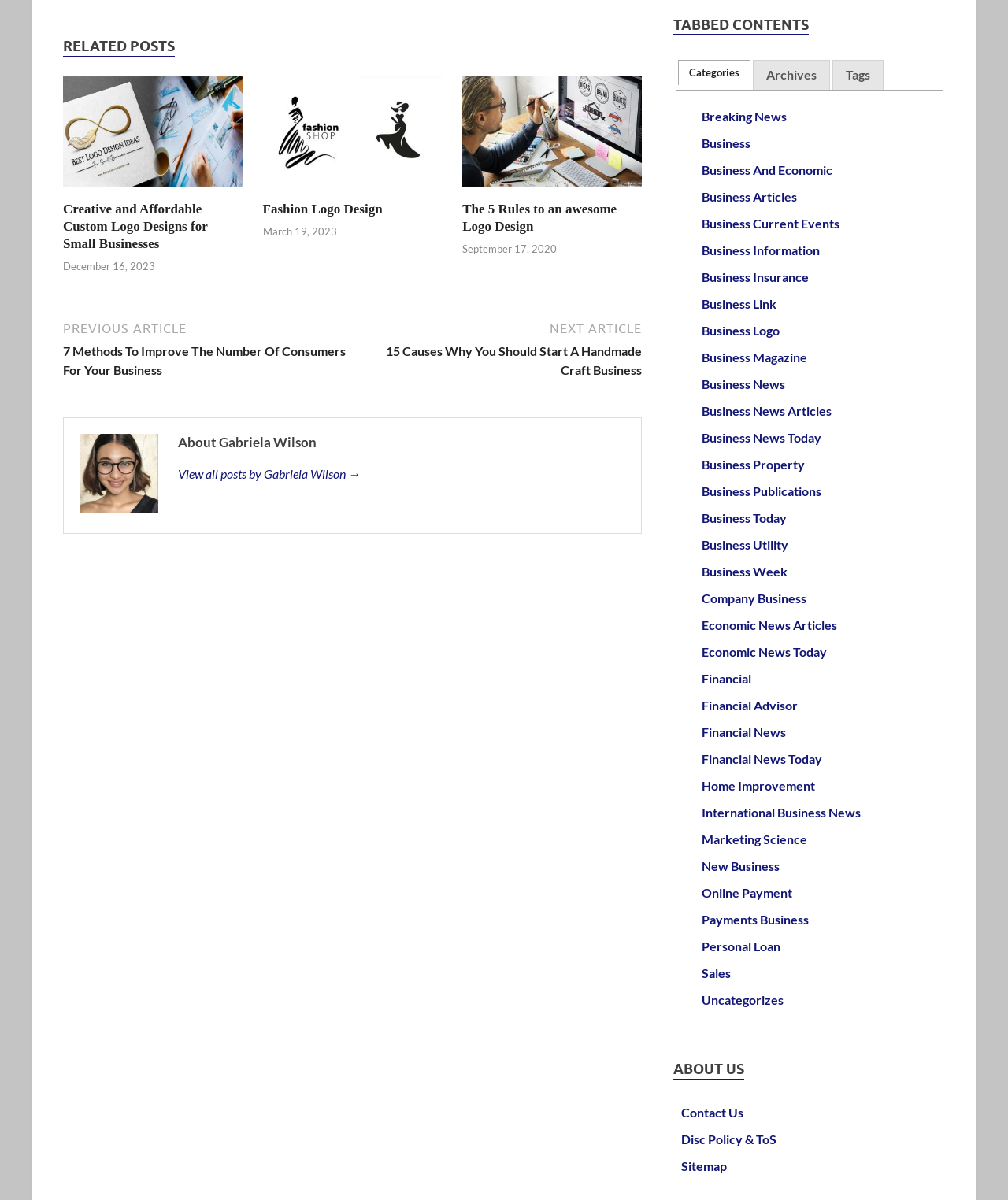What is the title of the 'RELATED POSTS' section?
Examine the webpage screenshot and provide an in-depth answer to the question.

The title of the section is 'RELATED POSTS' because it is the heading element that contains the text 'RELATED POSTS'.